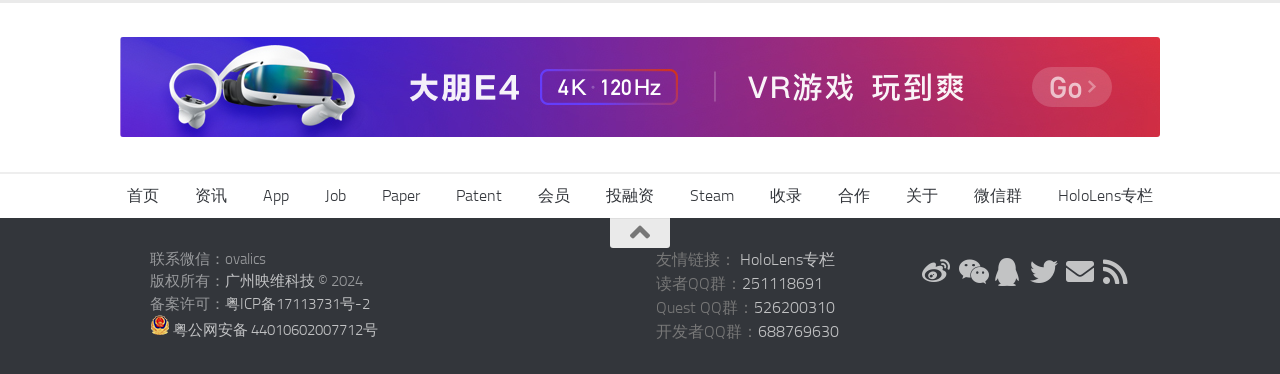How many social media links are there at the bottom of the webpage?
Can you provide a detailed and comprehensive answer to the question?

I counted the number of link elements at the bottom of the webpage and found that there are 5 social media links, including 新浪微博, 微信公众号, QQ群, Twitter, and RSS订阅.